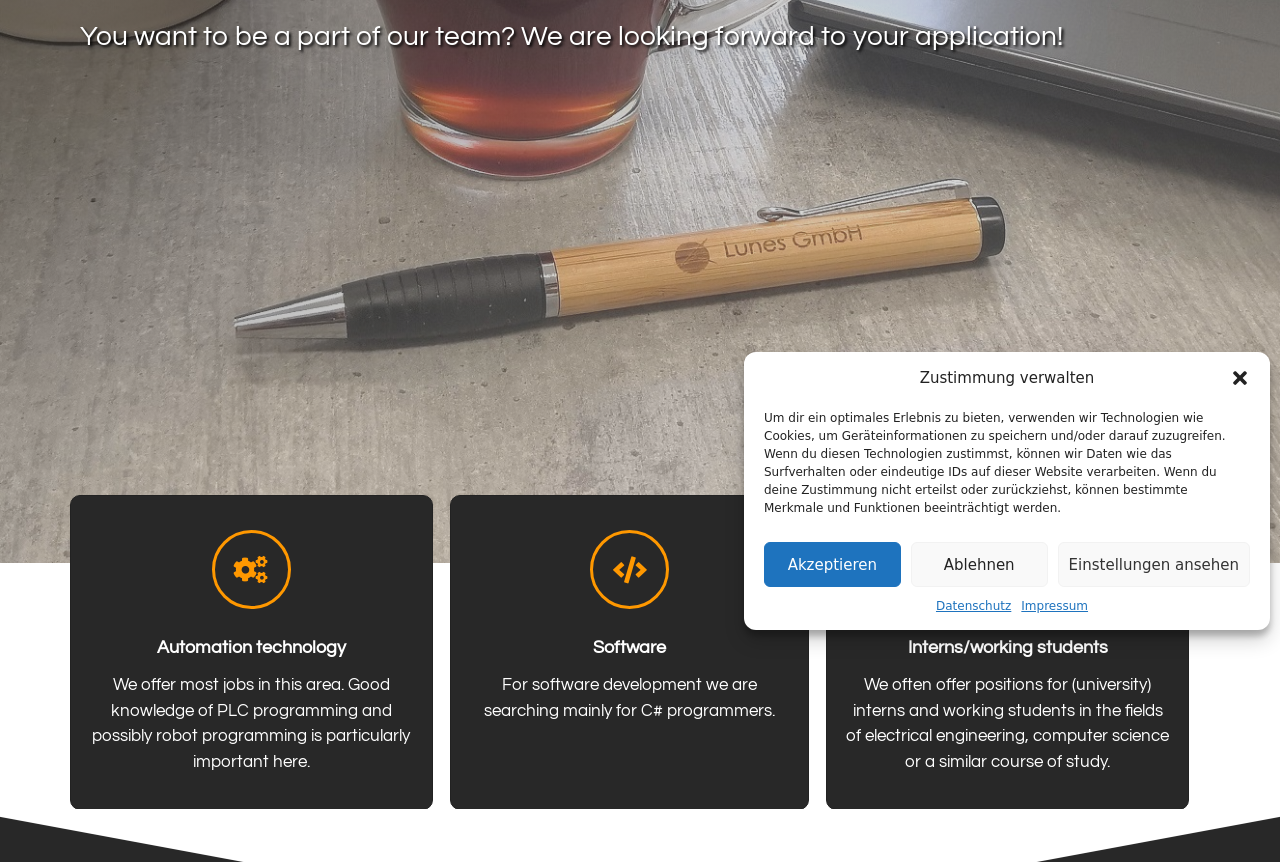Find the bounding box of the web element that fits this description: "Ablehnen".

[0.712, 0.629, 0.818, 0.681]